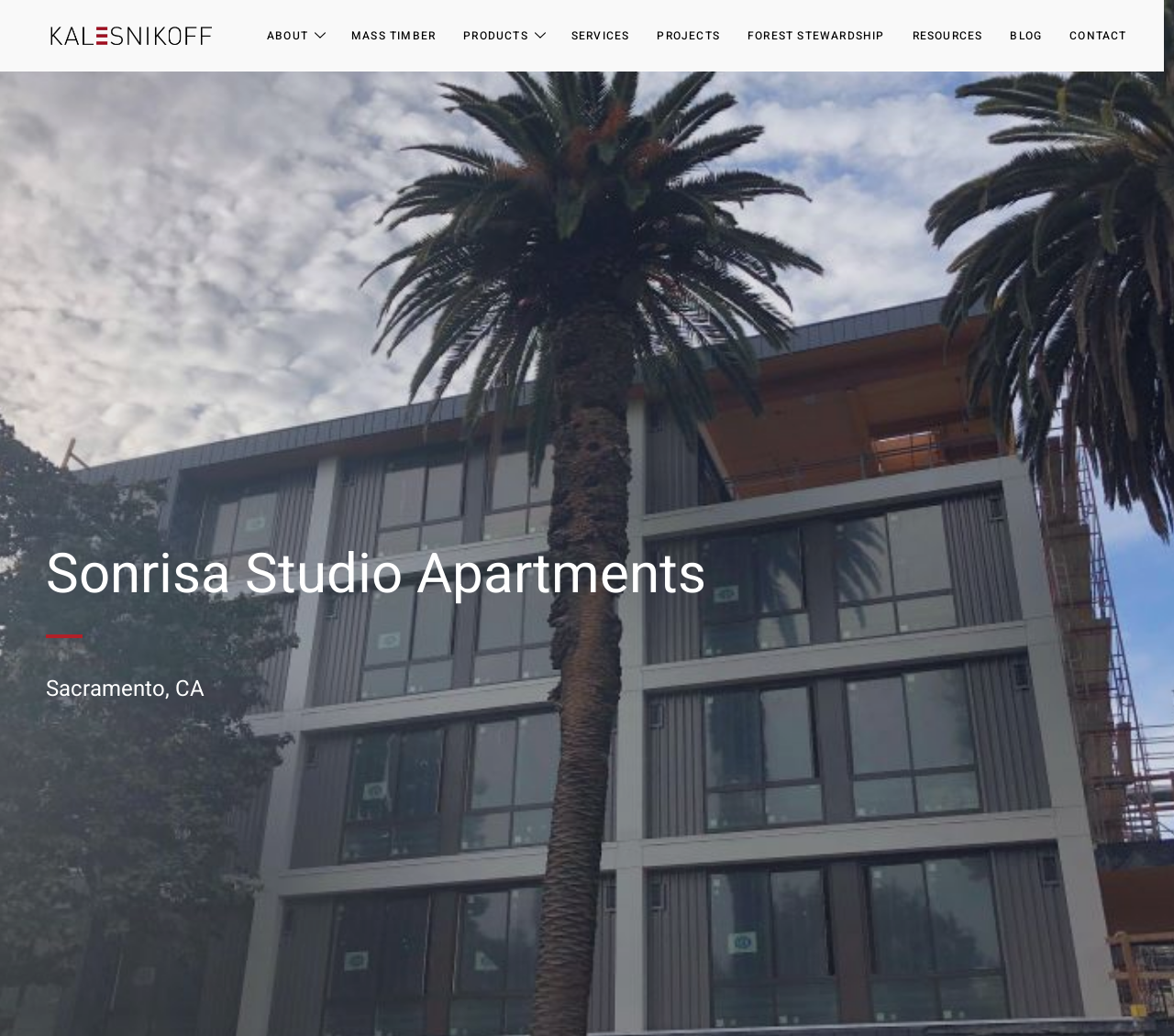Please extract the primary headline from the webpage.

Sonrisa Studio Apartments